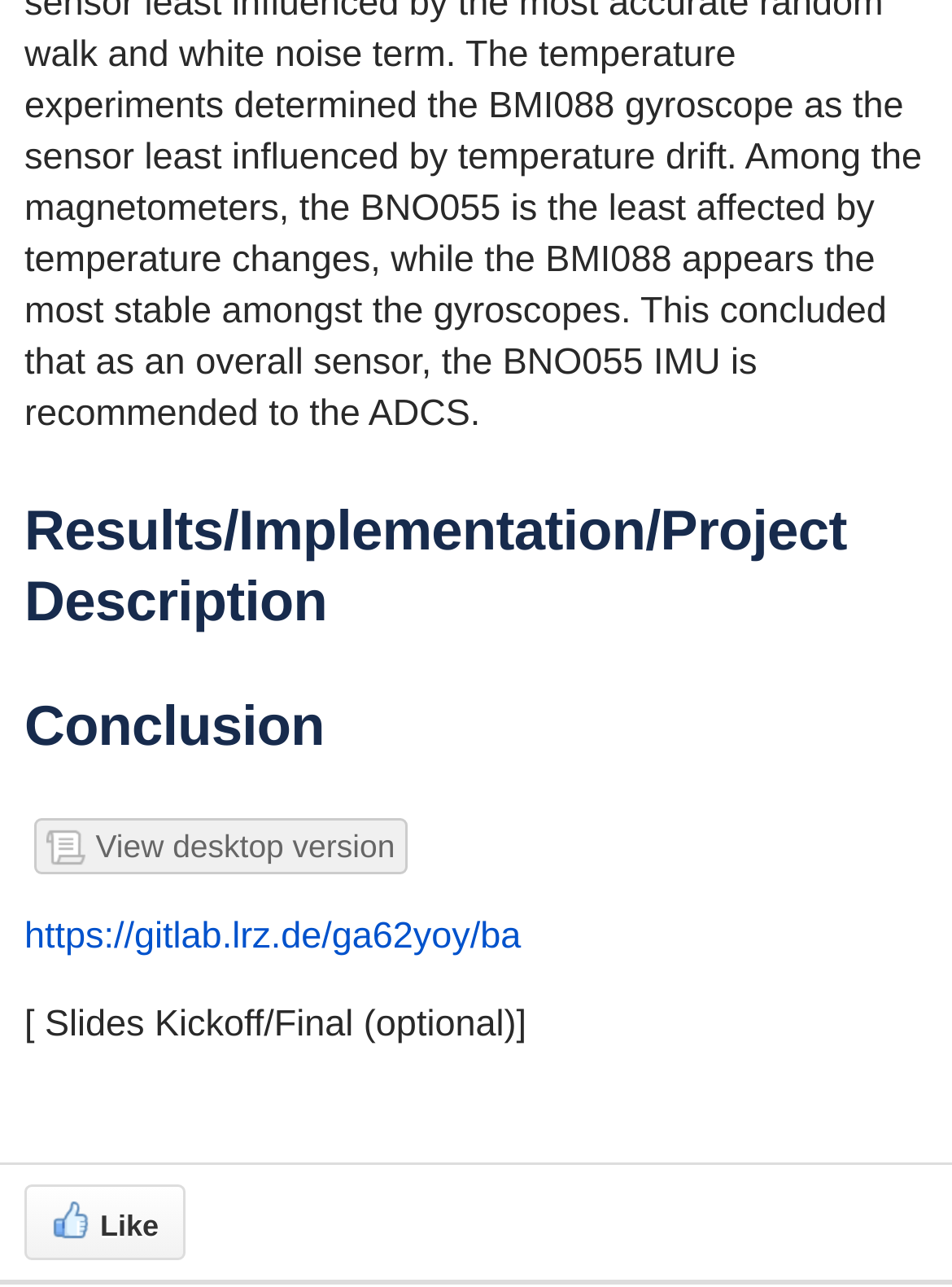Please answer the following question using a single word or phrase: 
How many links are there on the webpage?

2